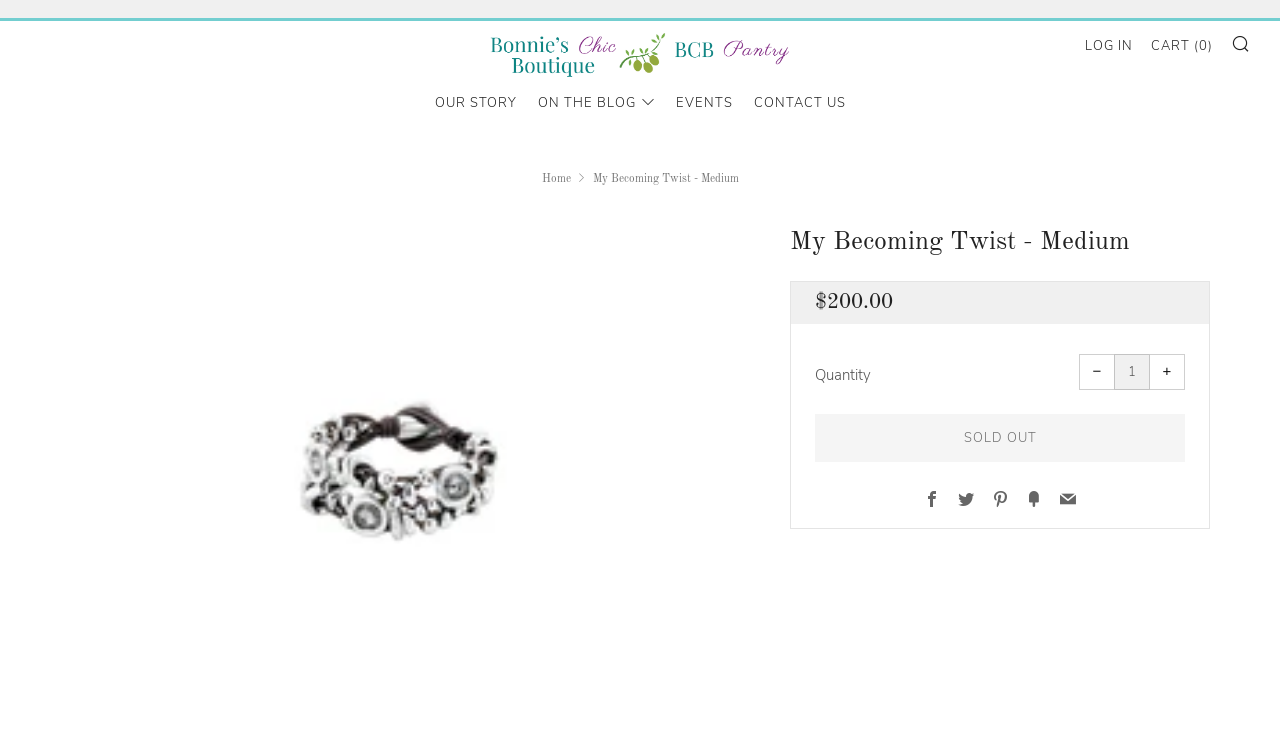Please identify the bounding box coordinates of the element that needs to be clicked to perform the following instruction: "view Facebook page".

[0.722, 0.65, 0.734, 0.68]